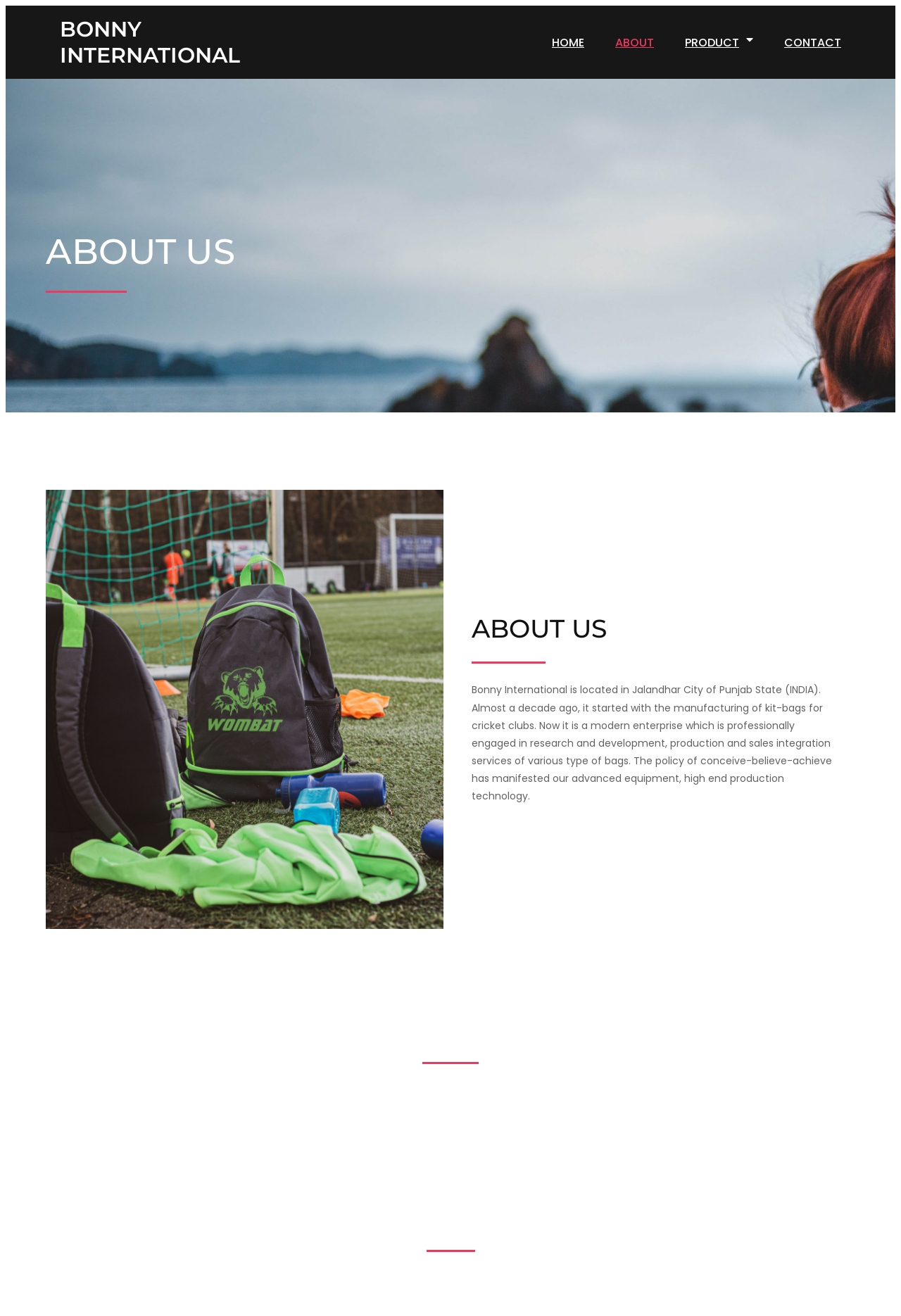Predict the bounding box coordinates for the UI element described as: "Bonny International". The coordinates should be four float numbers between 0 and 1, presented as [left, top, right, bottom].

[0.051, 0.01, 0.309, 0.055]